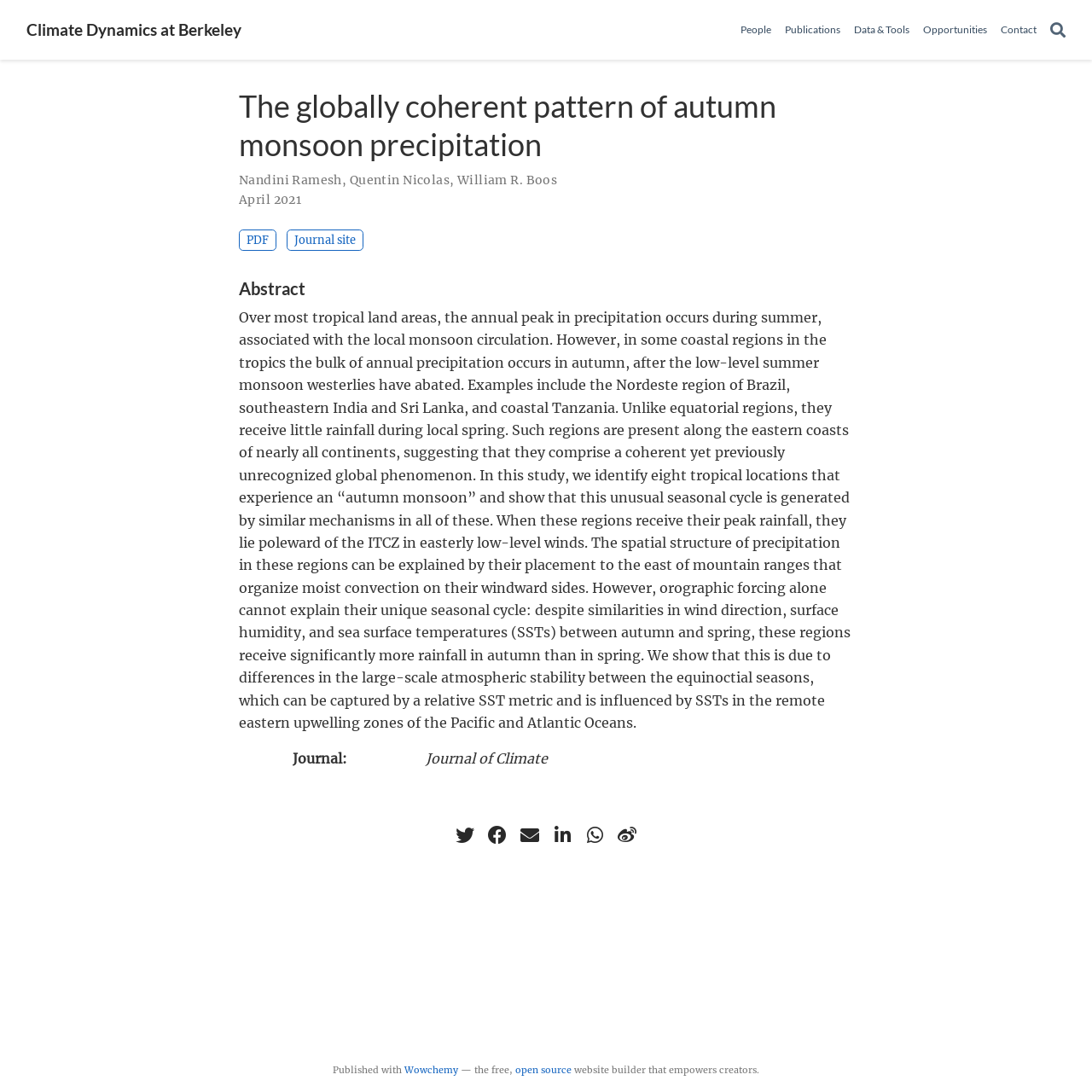Please provide a detailed answer to the question below by examining the image:
What is the name of the research institution?

The name of the research institution can be found in the top-left corner of the webpage, where it says 'The globally coherent pattern of autumn monsoon precipitation | Climate Dynamics at Berkeley'.